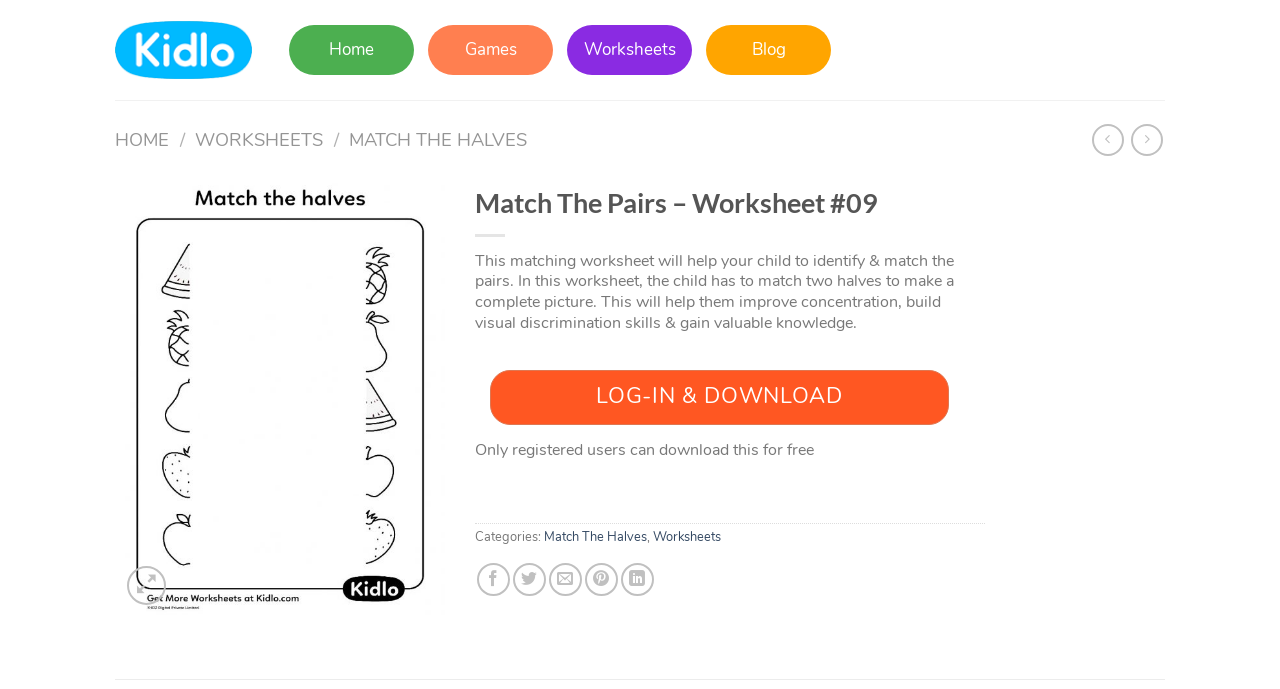Please find the main title text of this webpage.

Match The Pairs – Worksheet #09